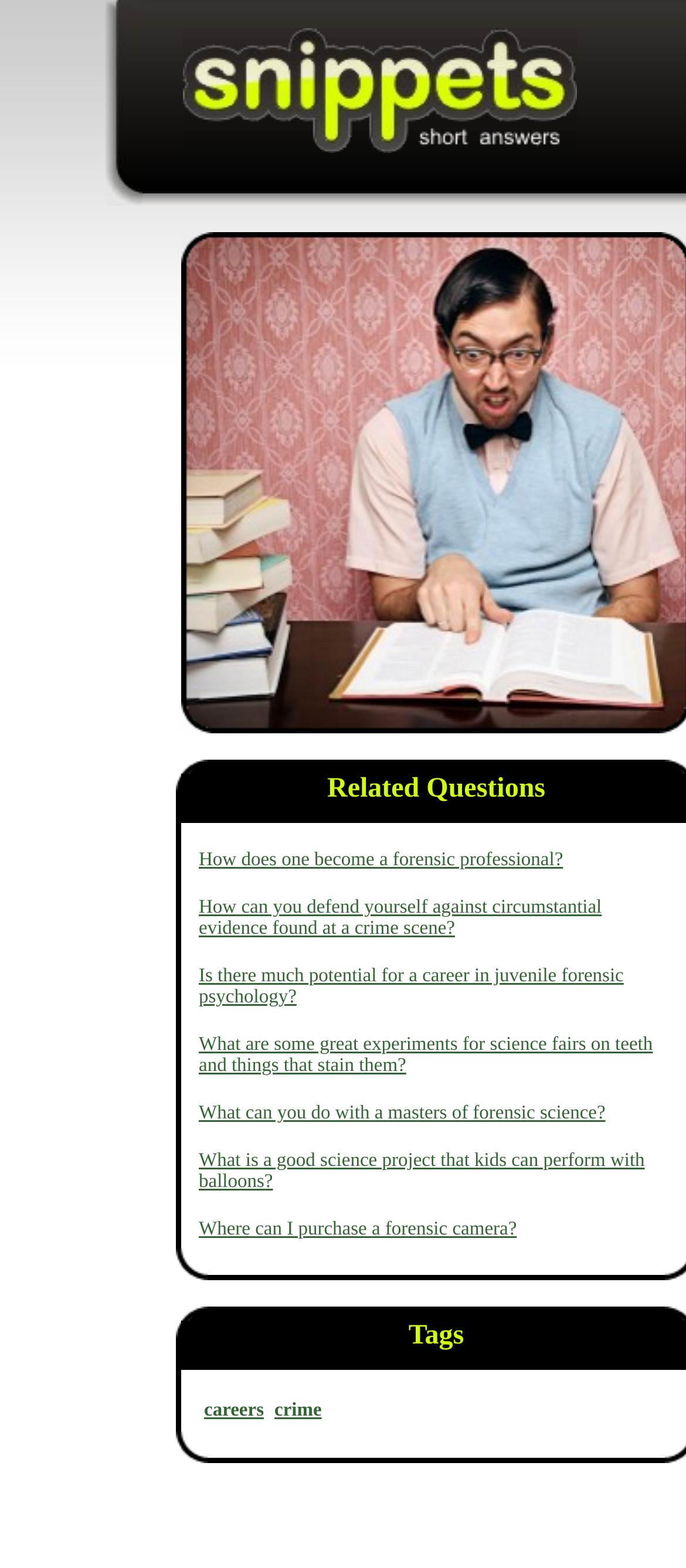Can you find the bounding box coordinates for the element that needs to be clicked to execute this instruction: "Navigate to the site"? The coordinates should be given as four float numbers between 0 and 1, i.e., [left, top, right, bottom].

None